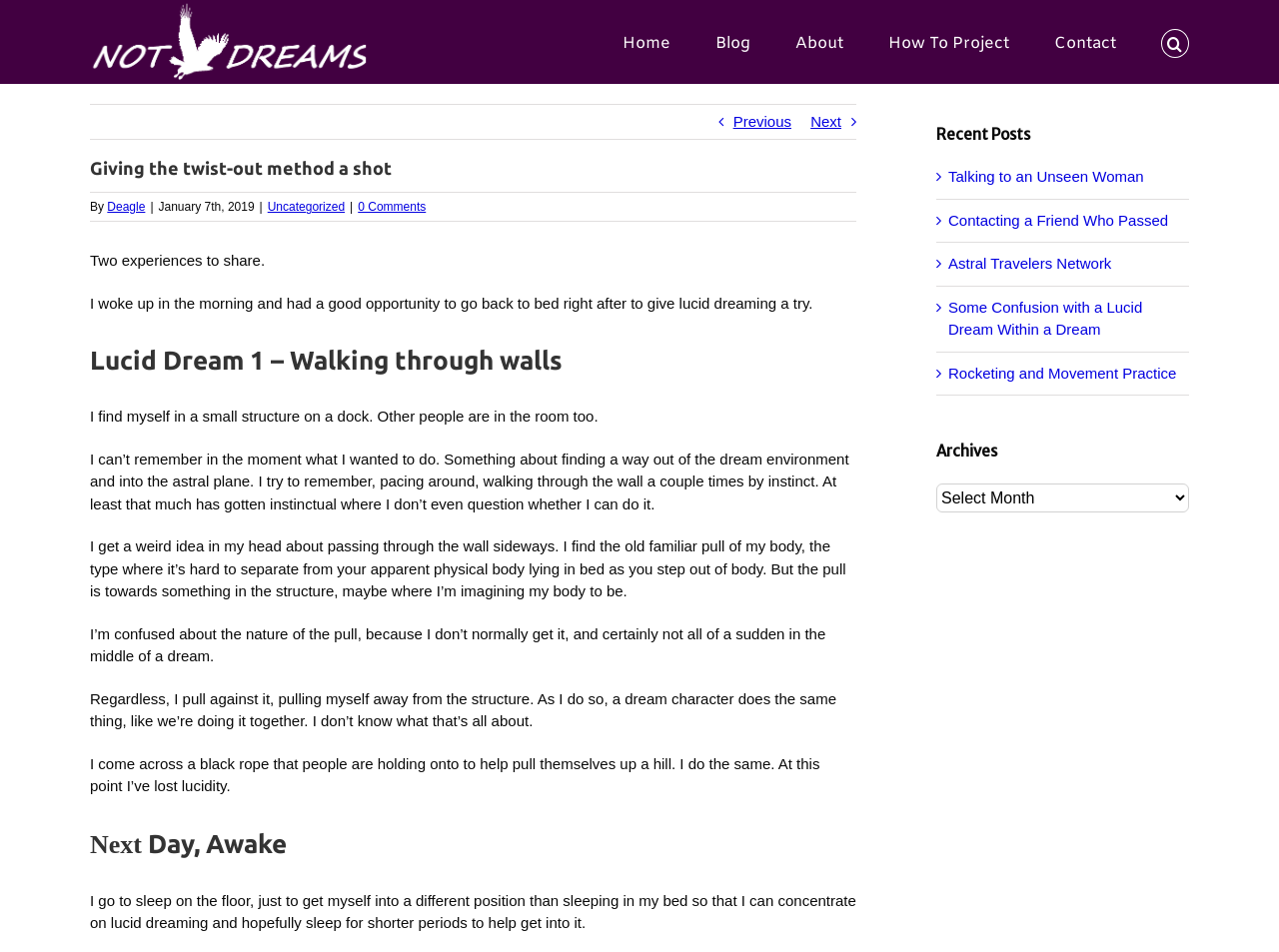Provide a single word or phrase answer to the question: 
What is the title of the first lucid dream experience?

Lucid Dream 1 – Walking through walls